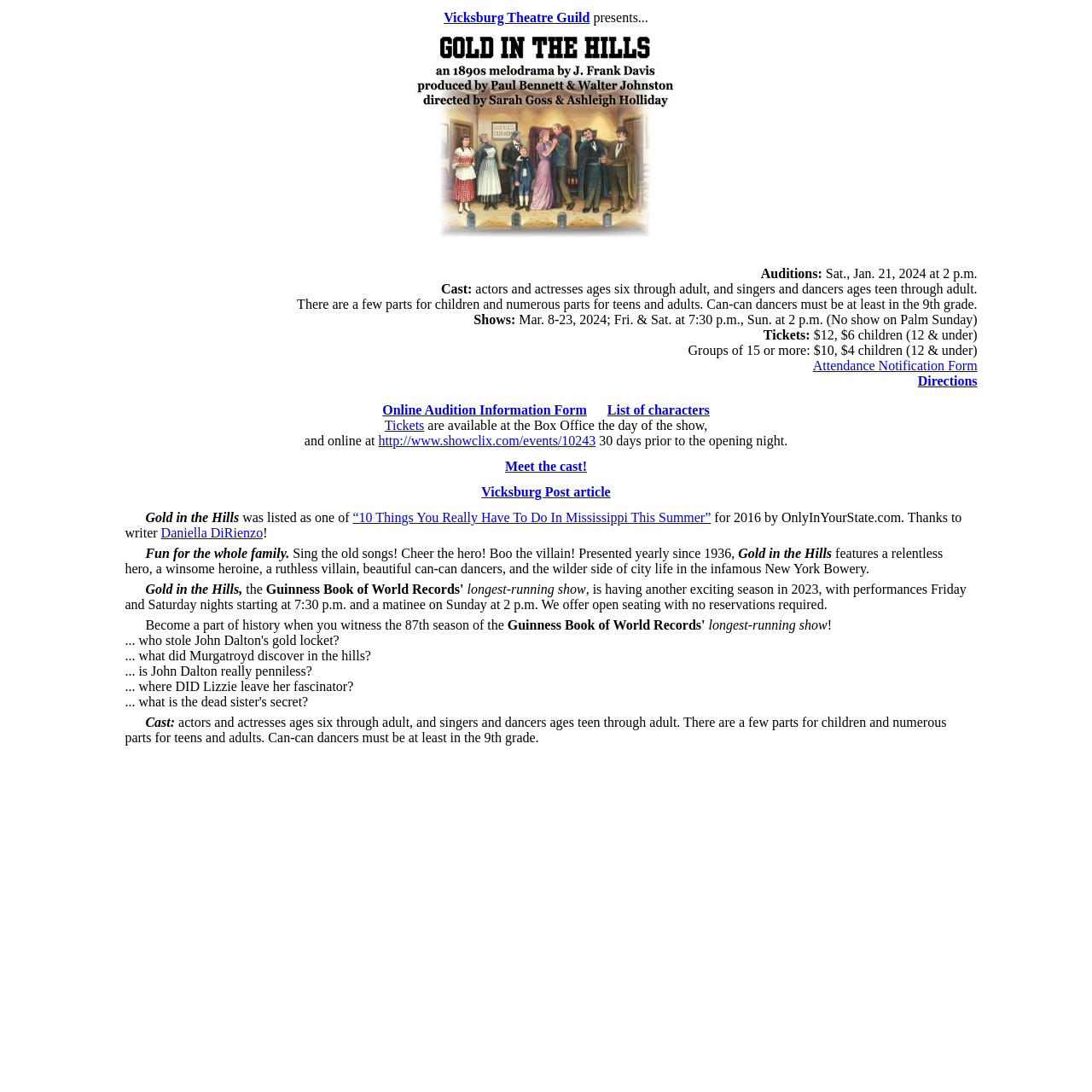Please identify the bounding box coordinates of the area that needs to be clicked to fulfill the following instruction: "Read Vicksburg Post article."

[0.441, 0.444, 0.559, 0.457]